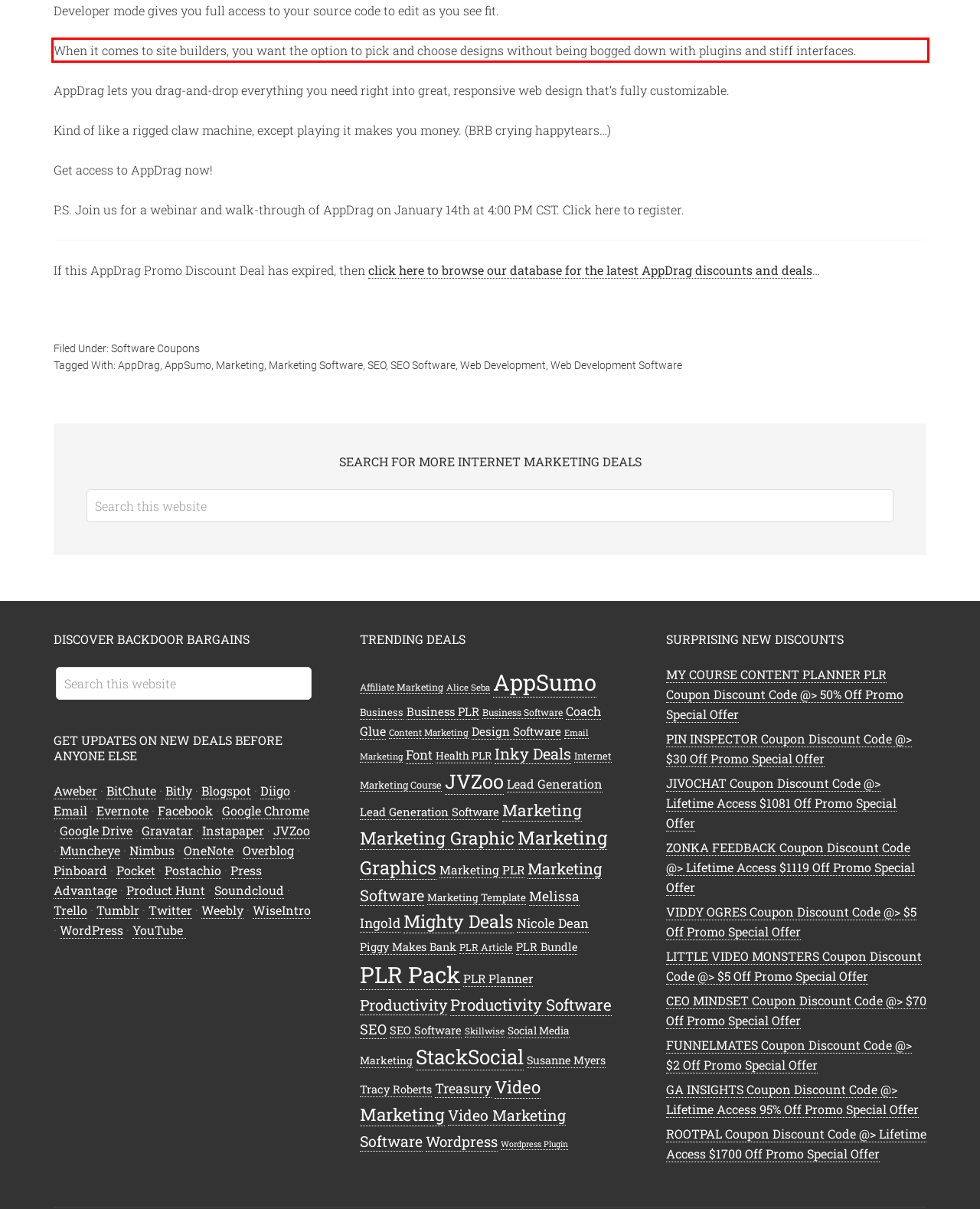Please examine the webpage screenshot and extract the text within the red bounding box using OCR.

When it comes to site builders, you want the option to pick and choose designs without being bogged down with plugins and stiff interfaces.